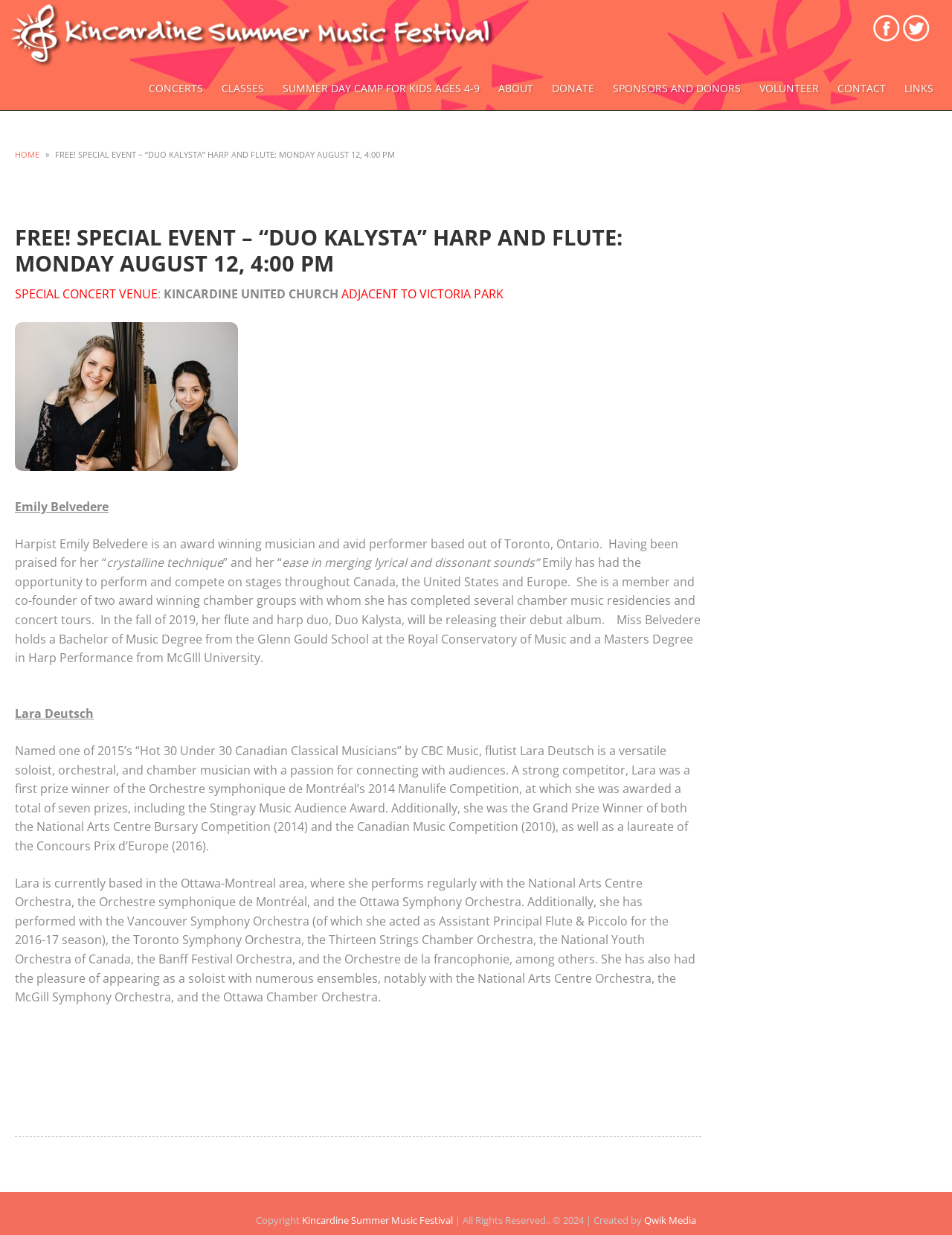Please specify the bounding box coordinates of the element that should be clicked to execute the given instruction: 'Read more about Emily Belvedere'. Ensure the coordinates are four float numbers between 0 and 1, expressed as [left, top, right, bottom].

[0.016, 0.404, 0.114, 0.417]